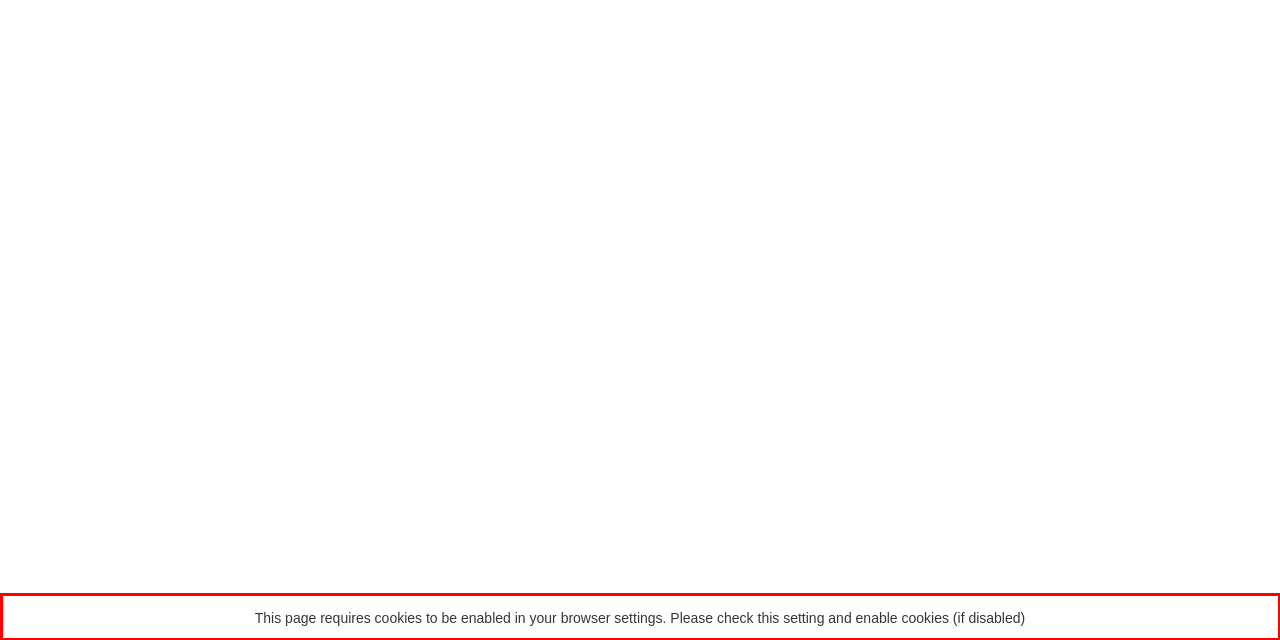Using OCR, extract the text content found within the red bounding box in the given webpage screenshot.

This page requires cookies to be enabled in your browser settings. Please check this setting and enable cookies (if disabled)